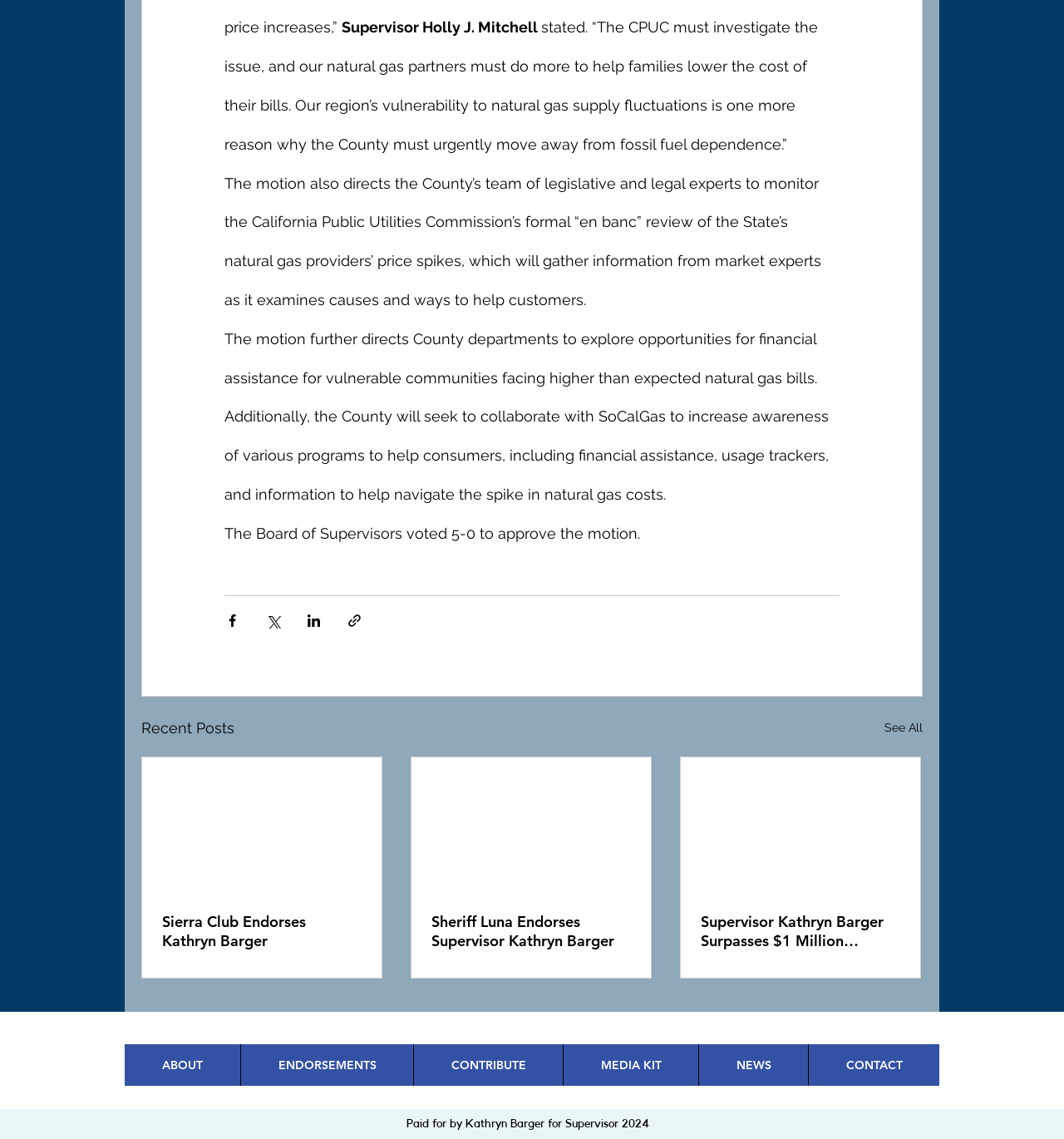Determine the coordinates of the bounding box for the clickable area needed to execute this instruction: "Read the article".

[0.134, 0.665, 0.359, 0.783]